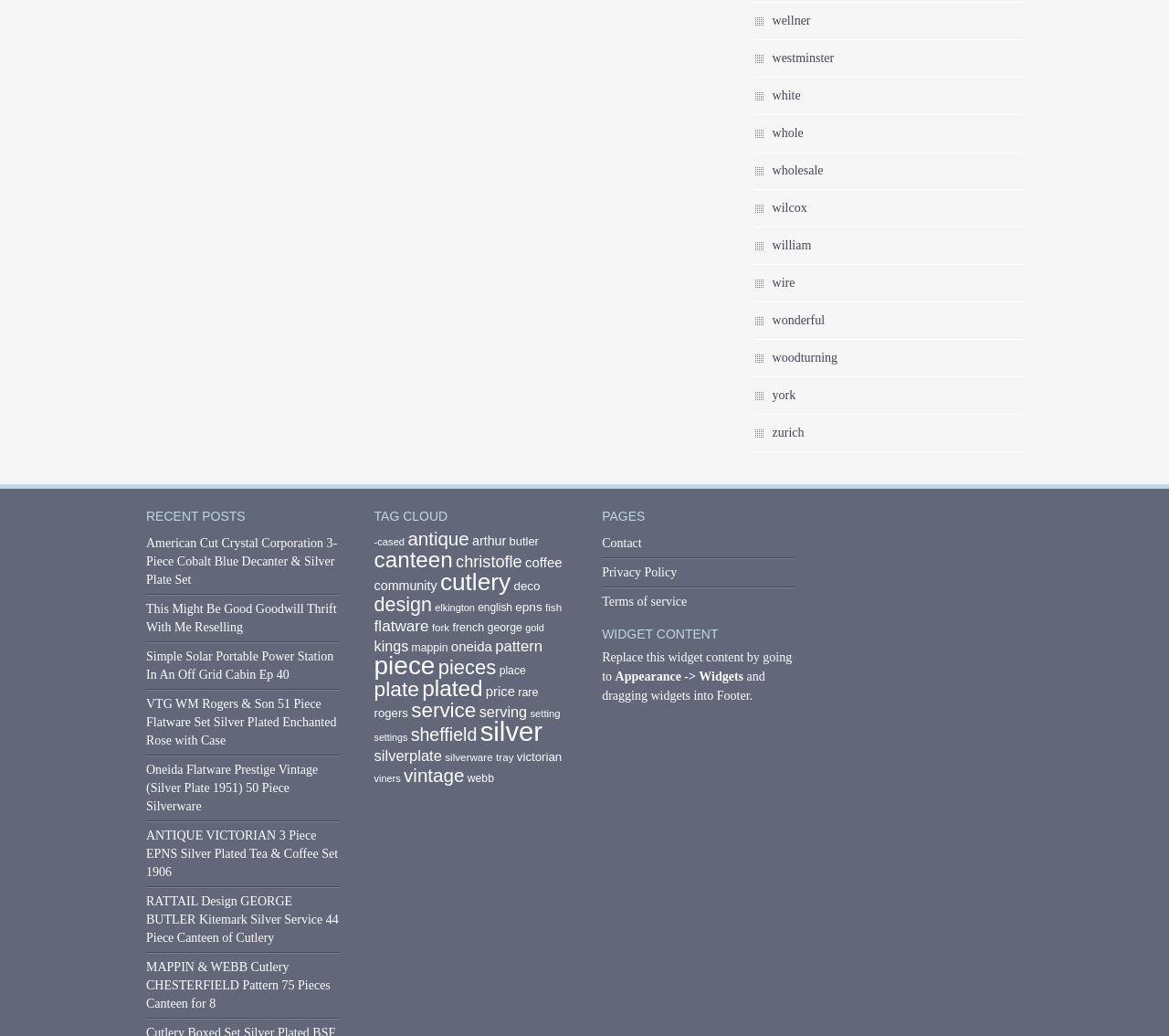What is the theme of the website?
Based on the screenshot, provide a one-word or short-phrase response.

Antiques and Collectibles